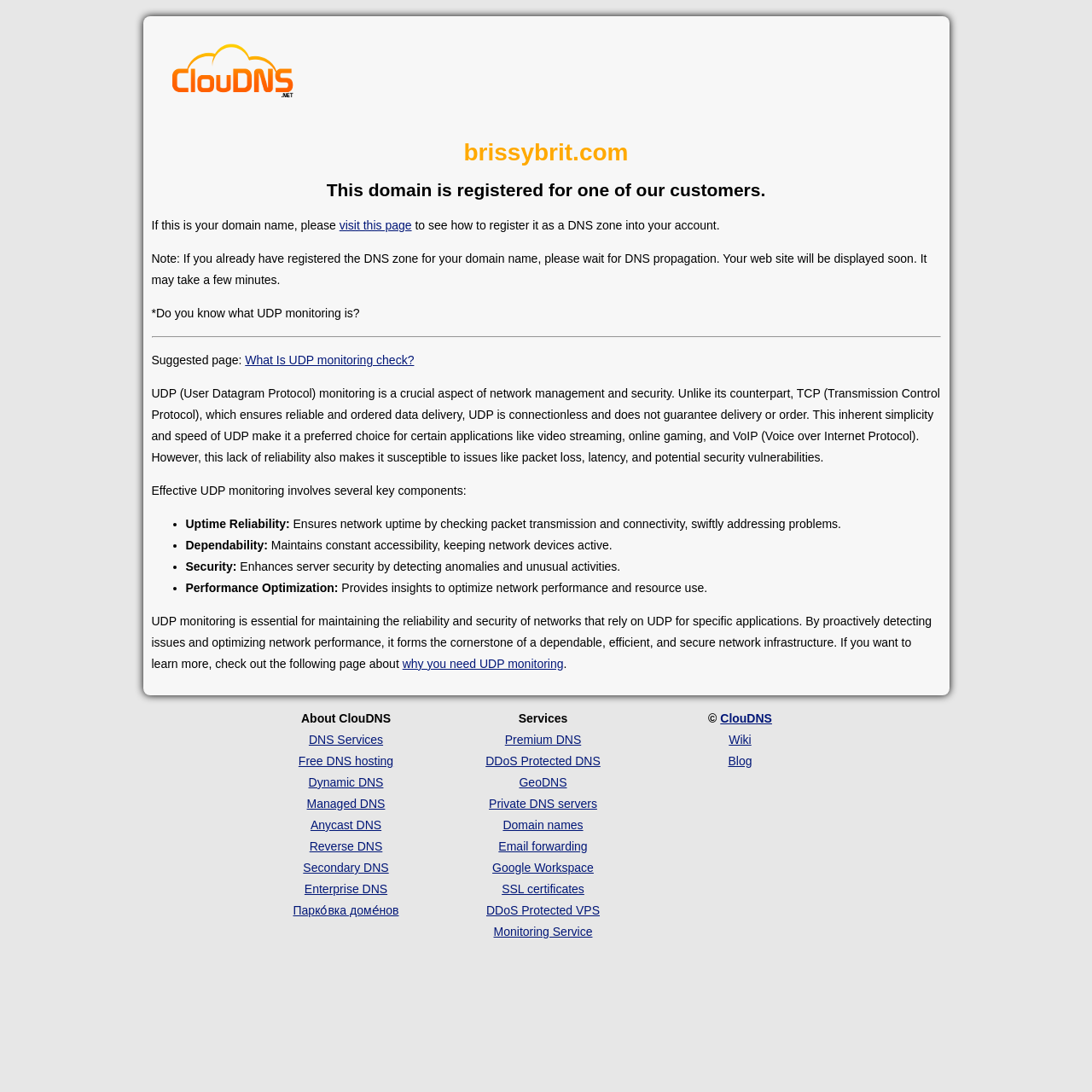Locate the bounding box of the user interface element based on this description: "What Is UDP monitoring check?".

[0.224, 0.323, 0.379, 0.336]